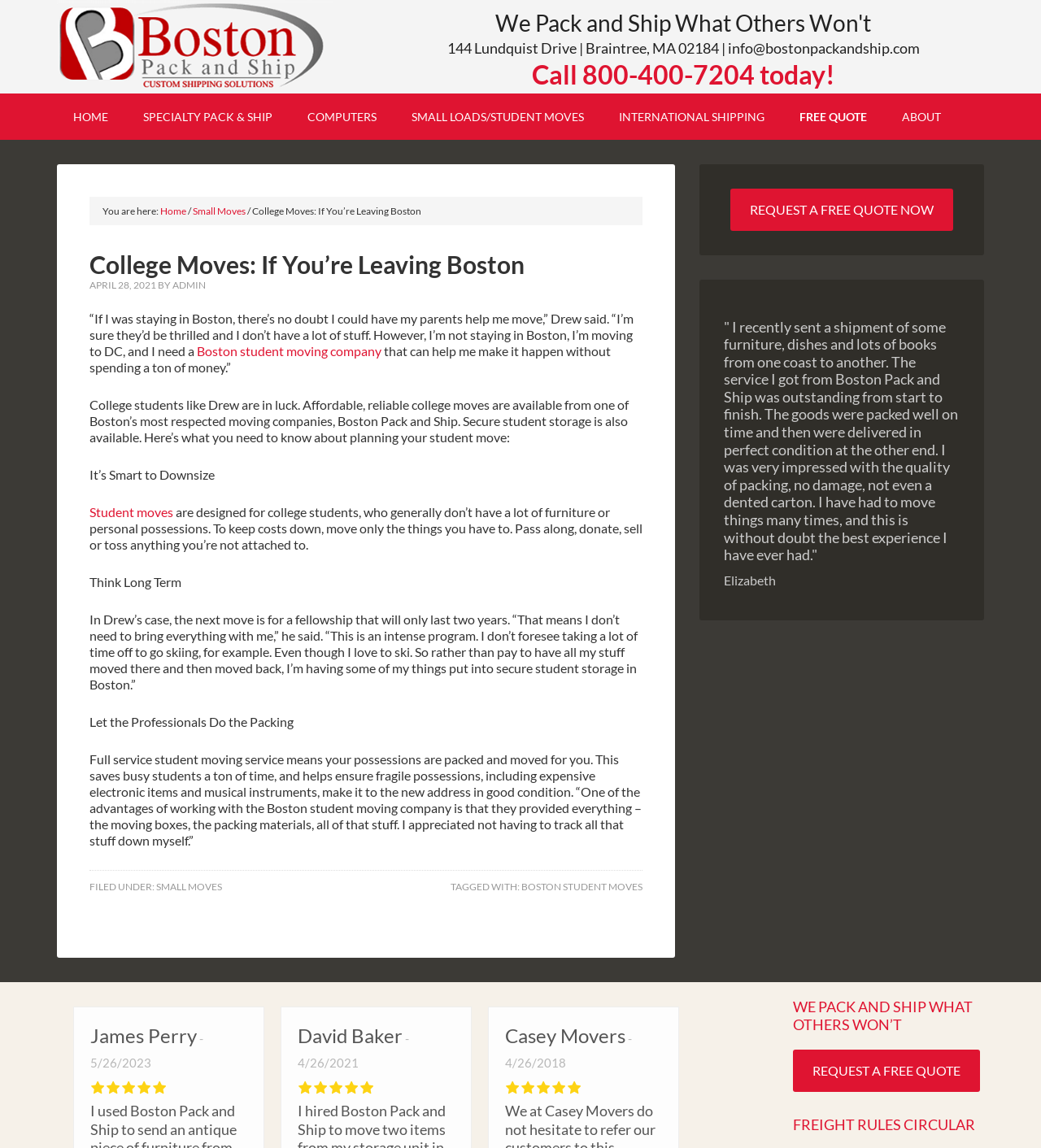Please find the bounding box coordinates of the element that needs to be clicked to perform the following instruction: "Click the 'REQUEST A FREE QUOTE' link". The bounding box coordinates should be four float numbers between 0 and 1, represented as [left, top, right, bottom].

[0.762, 0.914, 0.941, 0.951]